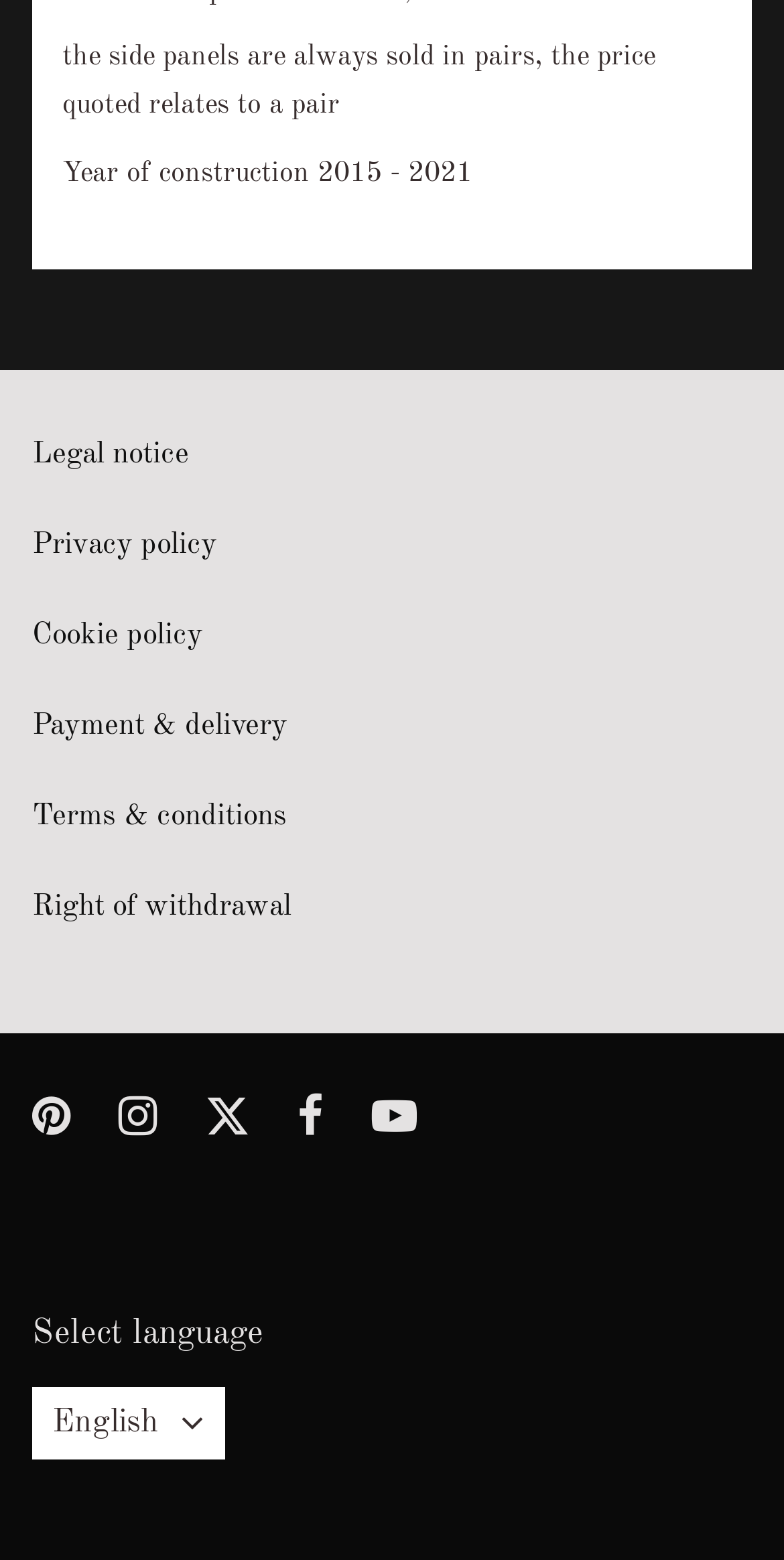Determine the bounding box coordinates of the clickable element to achieve the following action: 'View legal notice'. Provide the coordinates as four float values between 0 and 1, formatted as [left, top, right, bottom].

[0.041, 0.282, 0.241, 0.301]